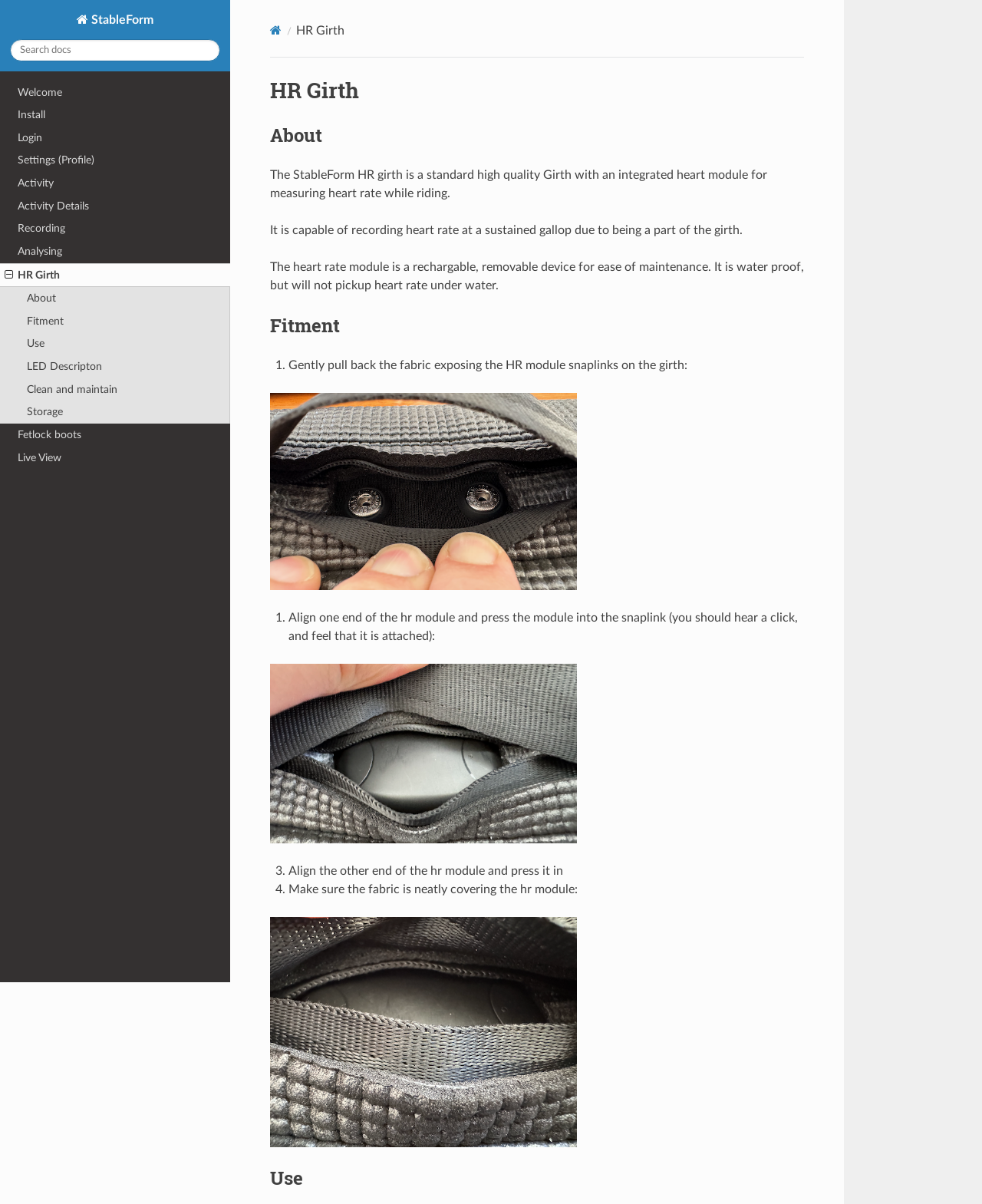Please identify the bounding box coordinates of the element on the webpage that should be clicked to follow this instruction: "Go to the 'Home' page". The bounding box coordinates should be given as four float numbers between 0 and 1, formatted as [left, top, right, bottom].

None